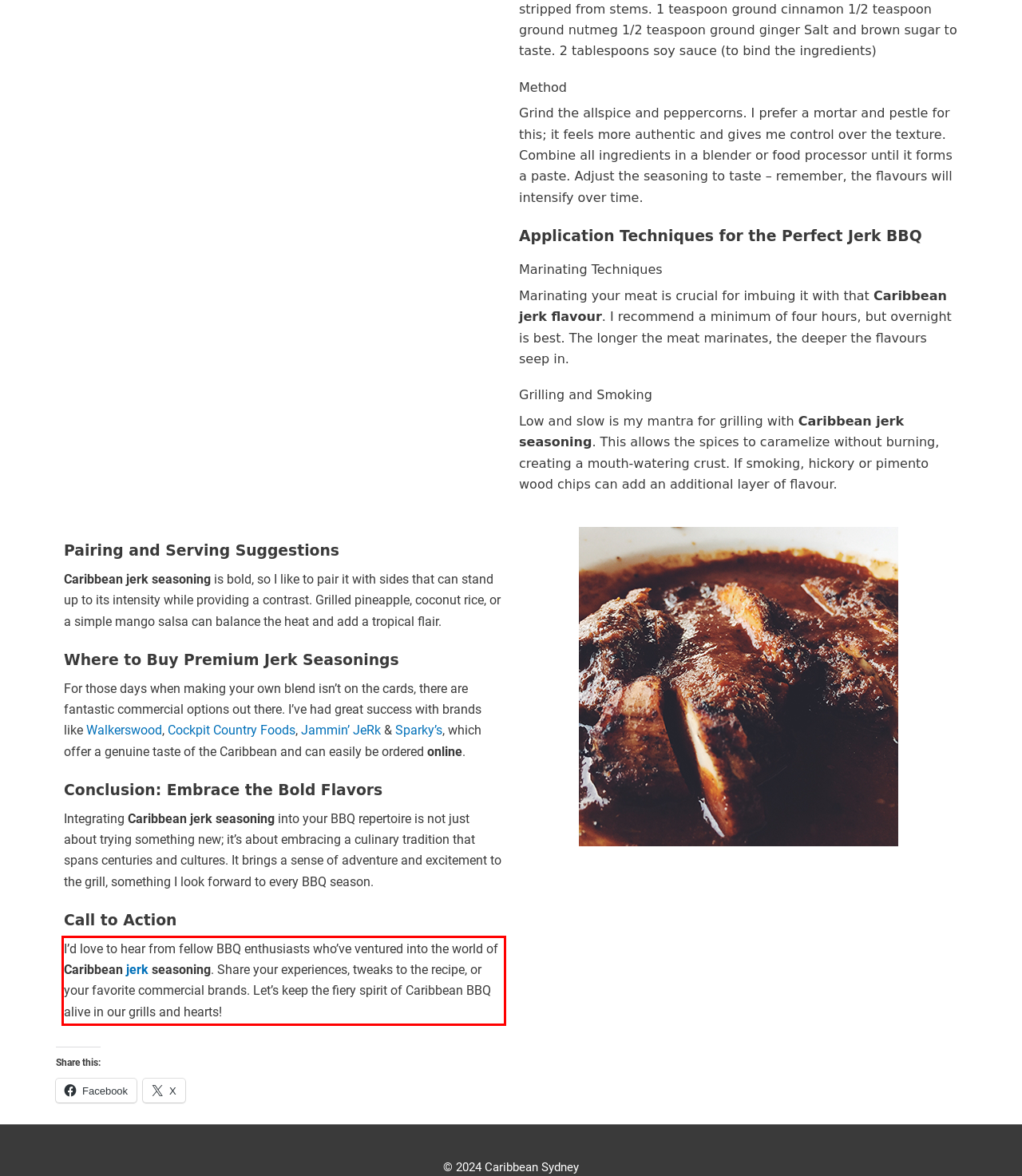Extract and provide the text found inside the red rectangle in the screenshot of the webpage.

I’d love to hear from fellow BBQ enthusiasts who’ve ventured into the world of Caribbean jerk seasoning. Share your experiences, tweaks to the recipe, or your favorite commercial brands. Let’s keep the fiery spirit of Caribbean BBQ alive in our grills and hearts!